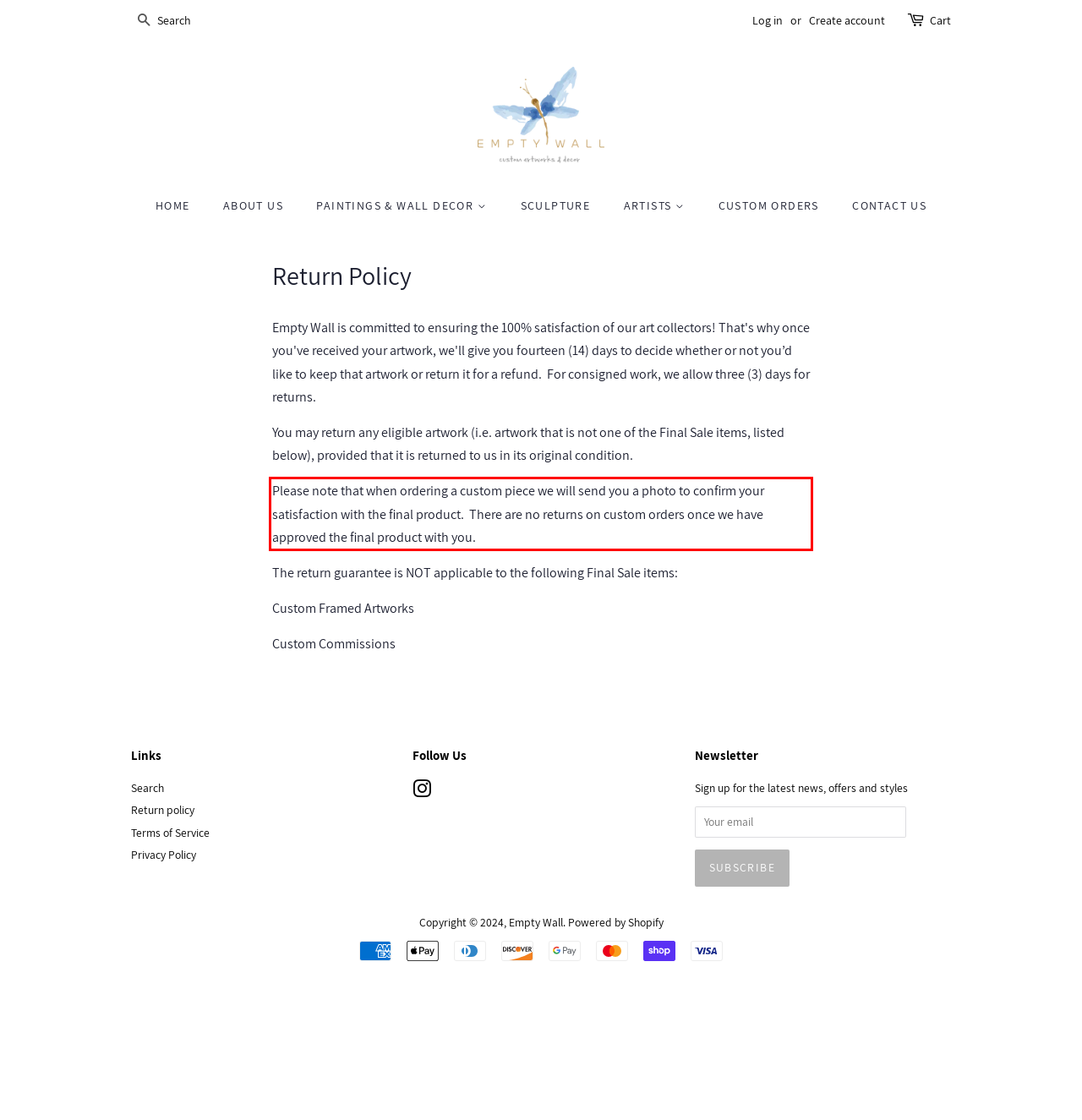You are looking at a screenshot of a webpage with a red rectangle bounding box. Use OCR to identify and extract the text content found inside this red bounding box.

Please note that when ordering a custom piece we will send you a photo to confirm your satisfaction with the final product. There are no returns on custom orders once we have approved the final product with you.